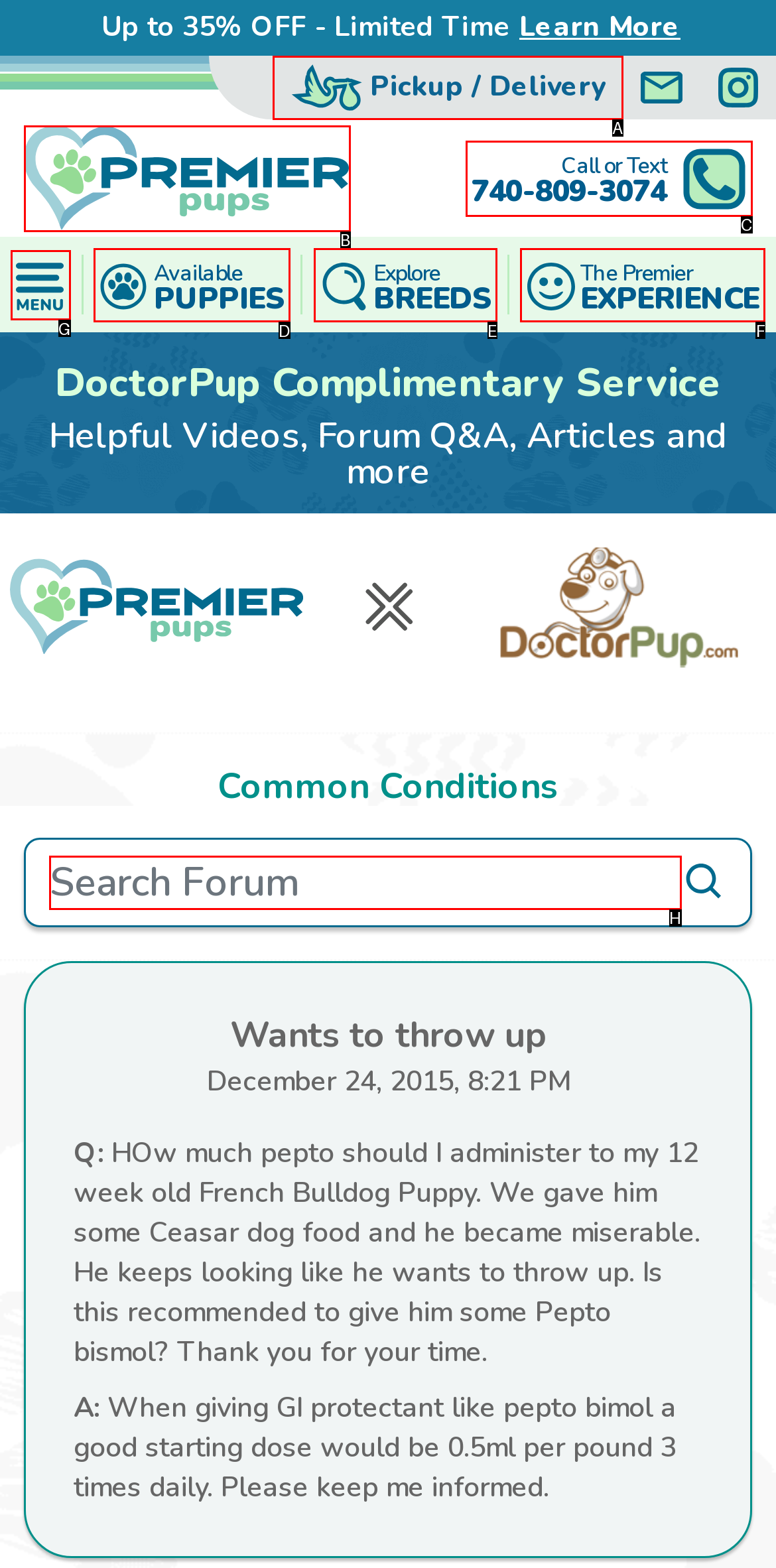To achieve the task: Search in the forum, which HTML element do you need to click?
Respond with the letter of the correct option from the given choices.

H